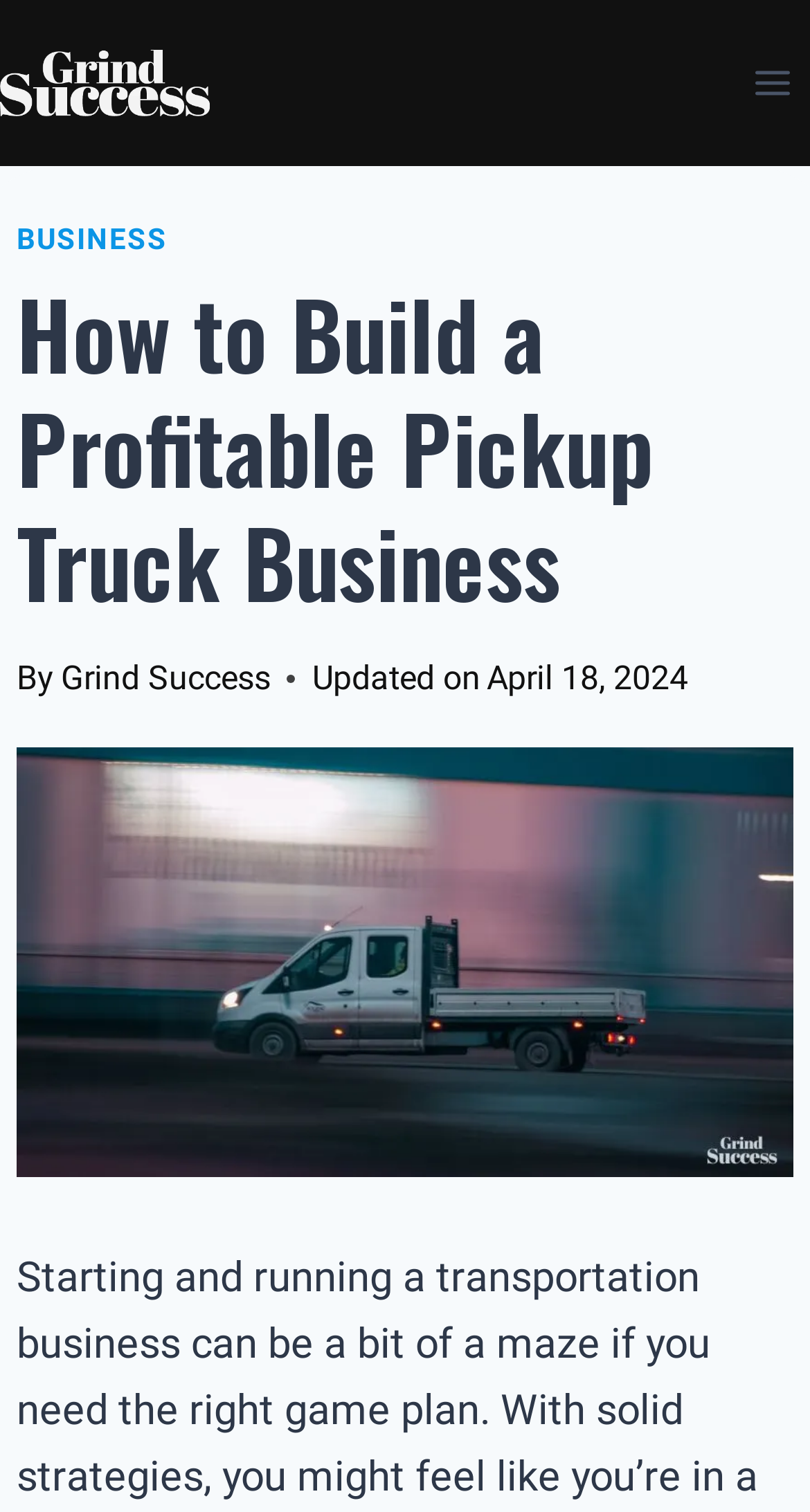Please find the top heading of the webpage and generate its text.

How to Build a Profitable Pickup Truck Business